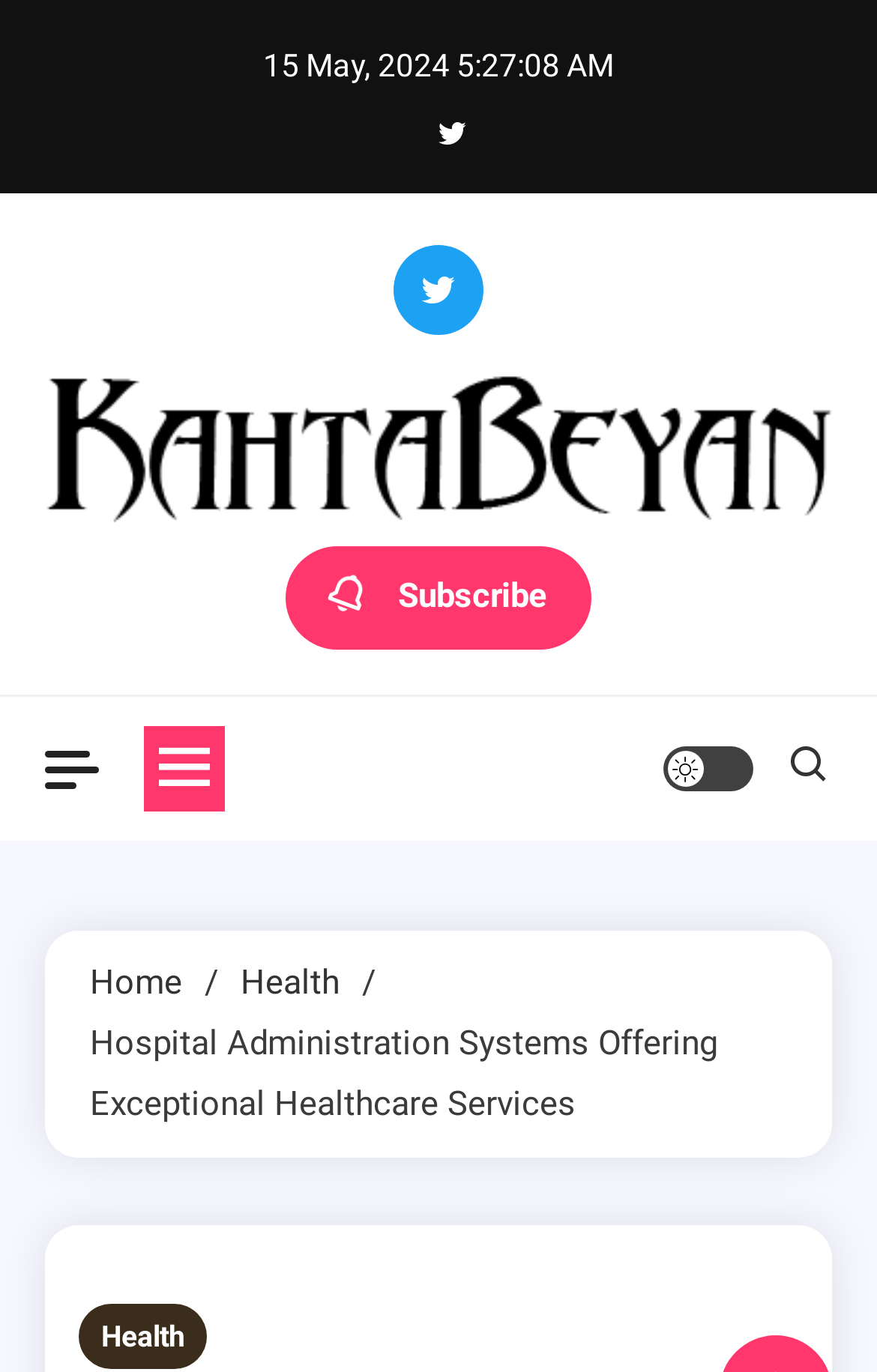Answer the question in a single word or phrase:
How many navigation links are in the breadcrumbs?

2